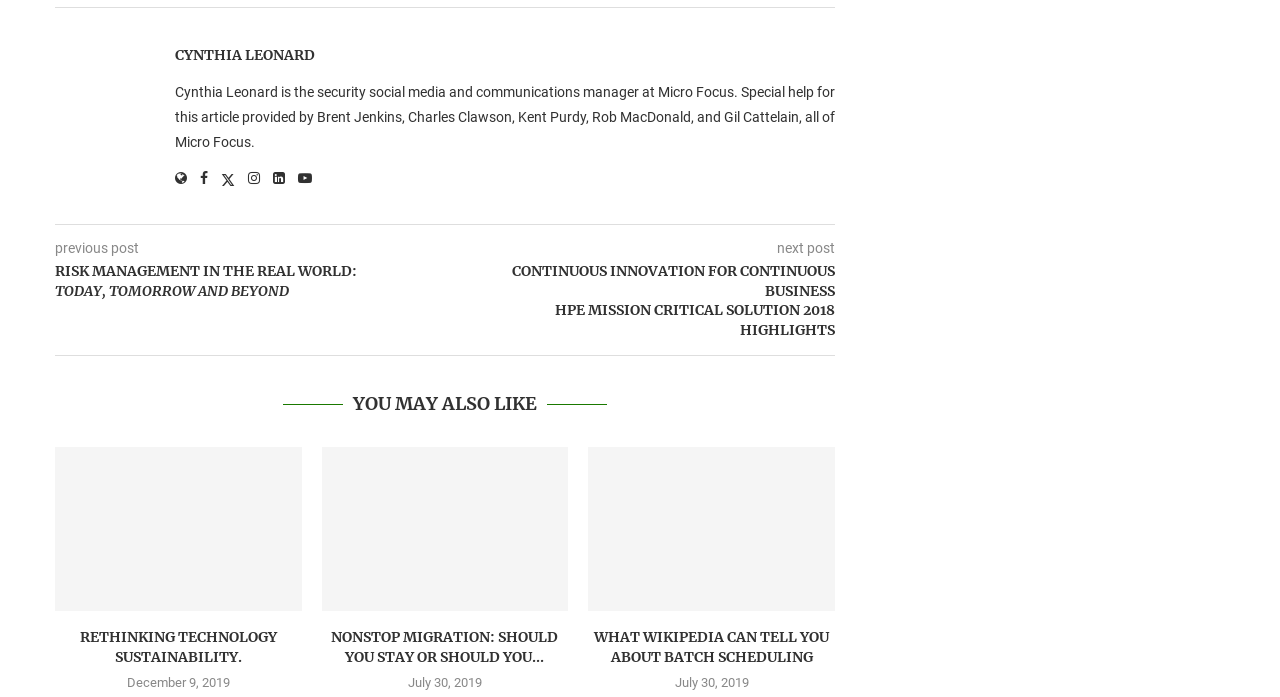With reference to the image, please provide a detailed answer to the following question: How many recommended articles are there?

There are four recommended articles located in the 'YOU MAY ALSO LIKE' section, each with a heading element and a link element.